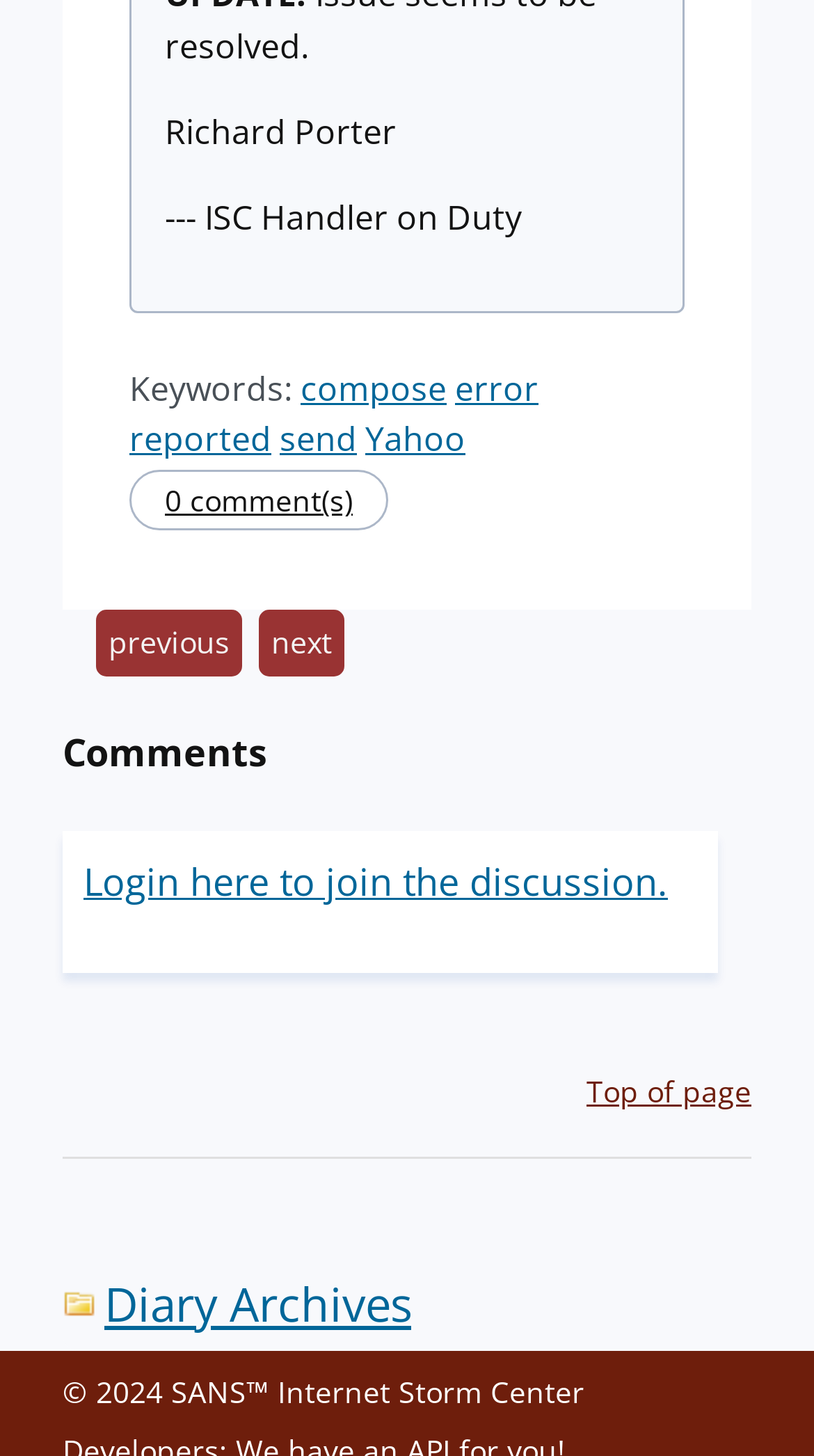Determine the bounding box coordinates of the clickable element necessary to fulfill the instruction: "Go to top of page". Provide the coordinates as four float numbers within the 0 to 1 range, i.e., [left, top, right, bottom].

[0.721, 0.735, 0.923, 0.762]